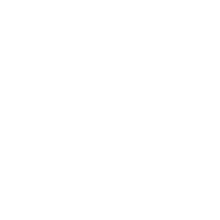Please answer the following question using a single word or phrase: 
What type of network technology does the router support?

WiFi 5 4G LTE/5G Cat 20